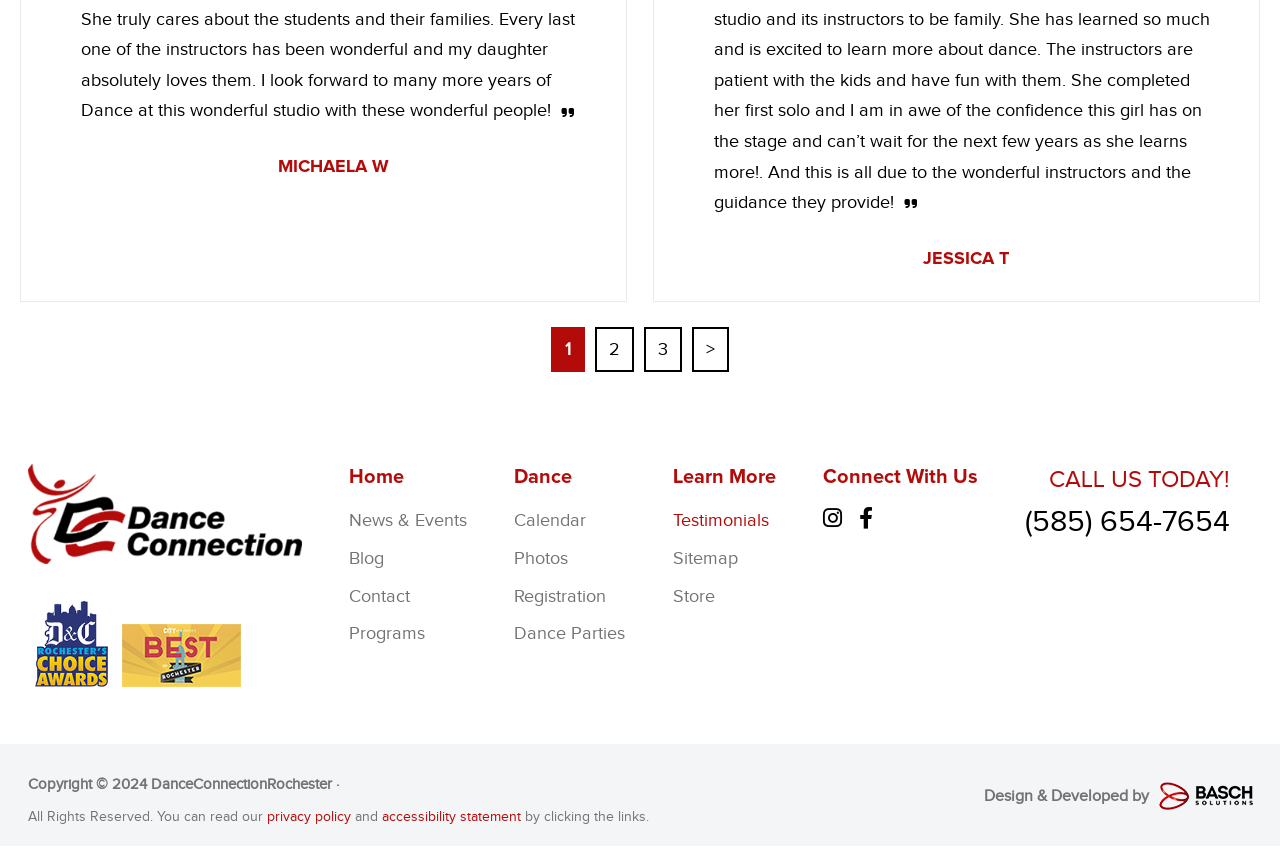Specify the bounding box coordinates of the area to click in order to follow the given instruction: "Click on the '1' link."

[0.43, 0.378, 0.457, 0.429]